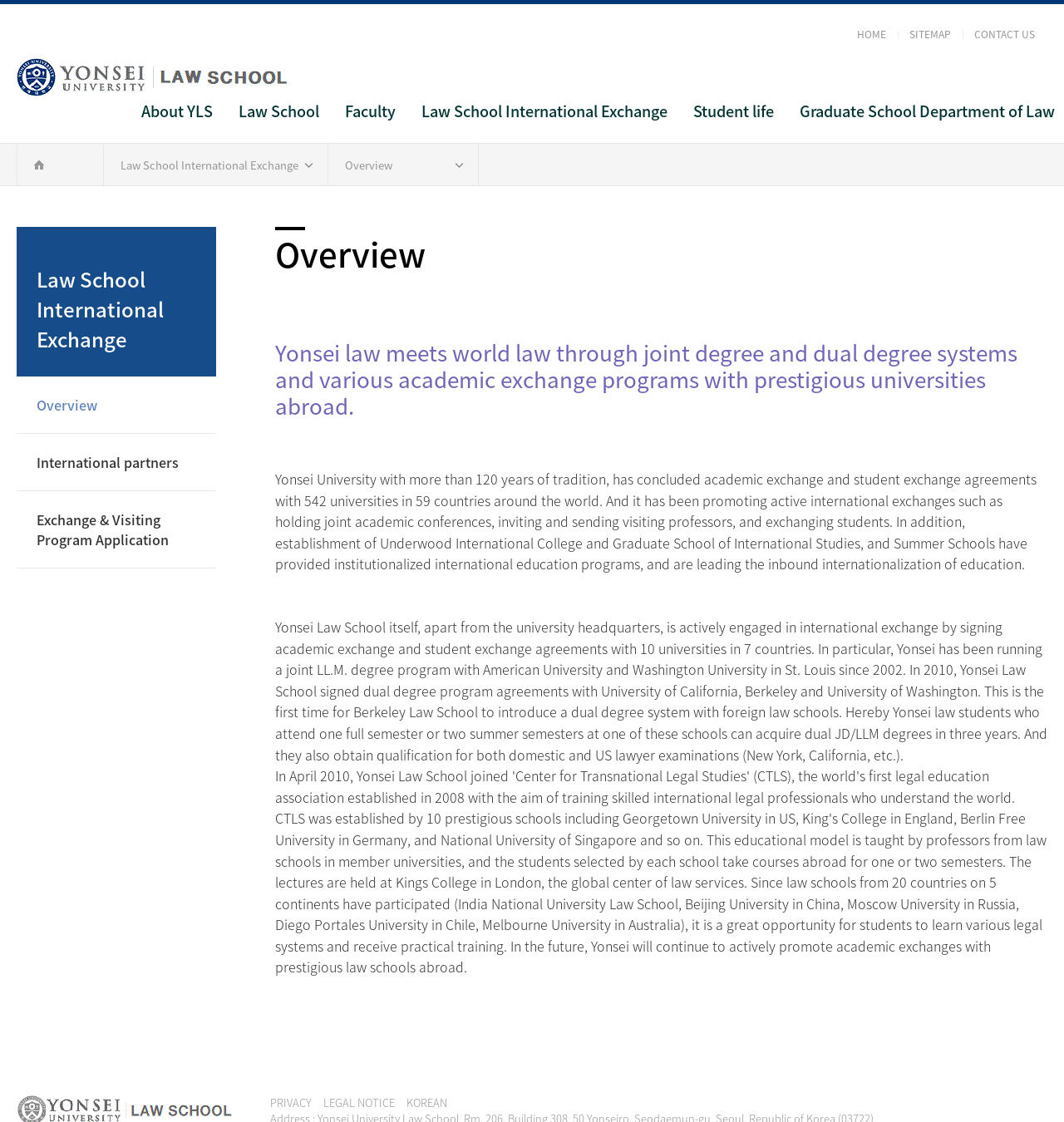Respond with a single word or phrase for the following question: 
What is the name of the university with which Yonsei Law School has a dual degree program agreement?

University of California, Berkeley